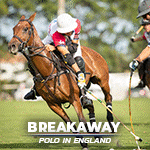Please give a one-word or short phrase response to the following question: 
Where is the polo match taking place?

England